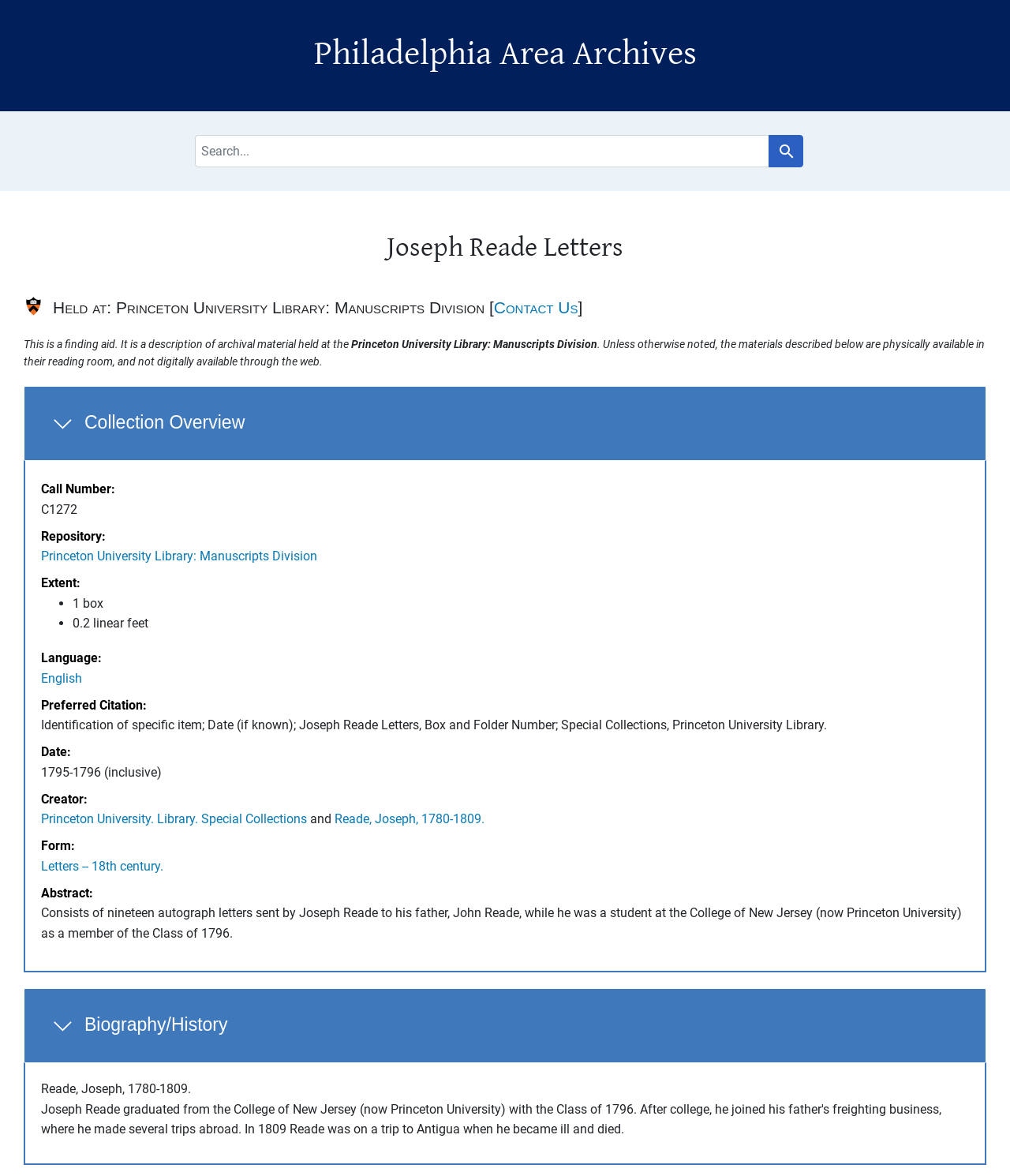What is the language of the Joseph Reade Letters?
We need a detailed and meticulous answer to the question.

The language of the Joseph Reade Letters can be found in the 'Language' section of the collection overview, which is located in the main content area of the webpage. The section is denoted by the heading 'Collection Overview' and contains various metadata about the collection, including the language. The language is specified as English.